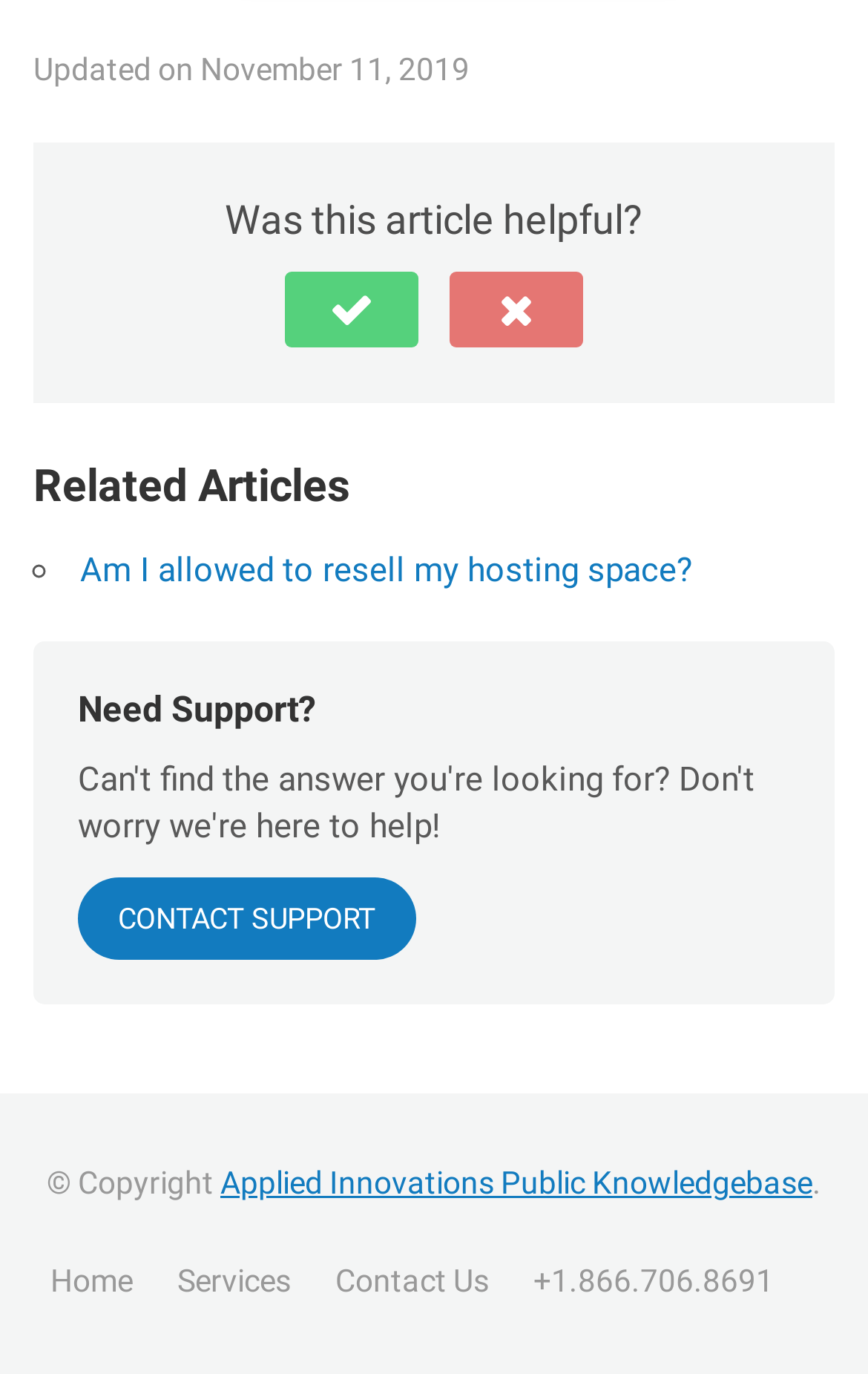Determine the bounding box coordinates of the clickable region to carry out the instruction: "View related articles".

[0.038, 0.328, 0.962, 0.379]